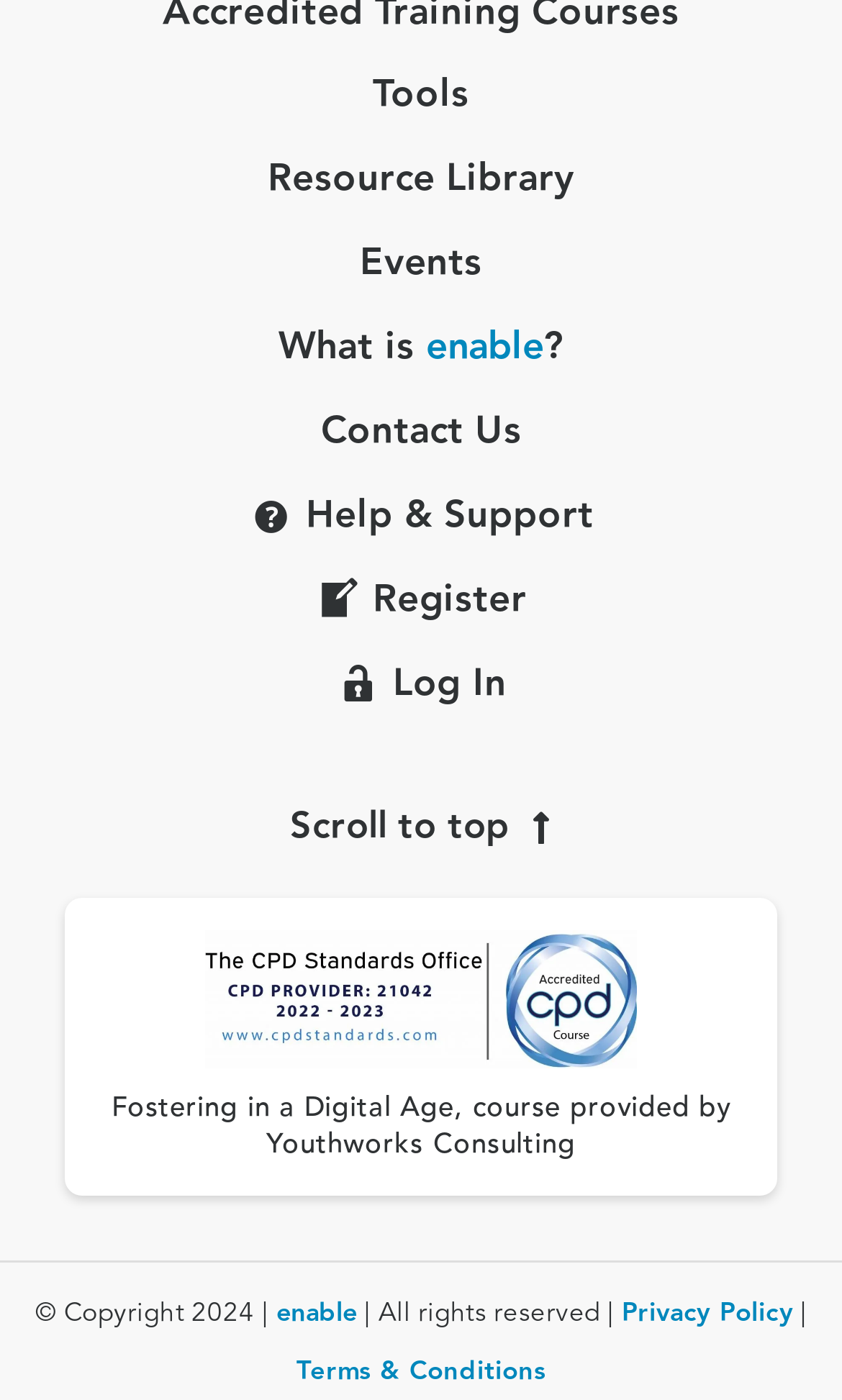Using the element description provided, determine the bounding box coordinates in the format (top-left x, top-left y, bottom-right x, bottom-right y). Ensure that all values are floating point numbers between 0 and 1. Element description: Privacy Policy

[0.739, 0.923, 0.942, 0.952]